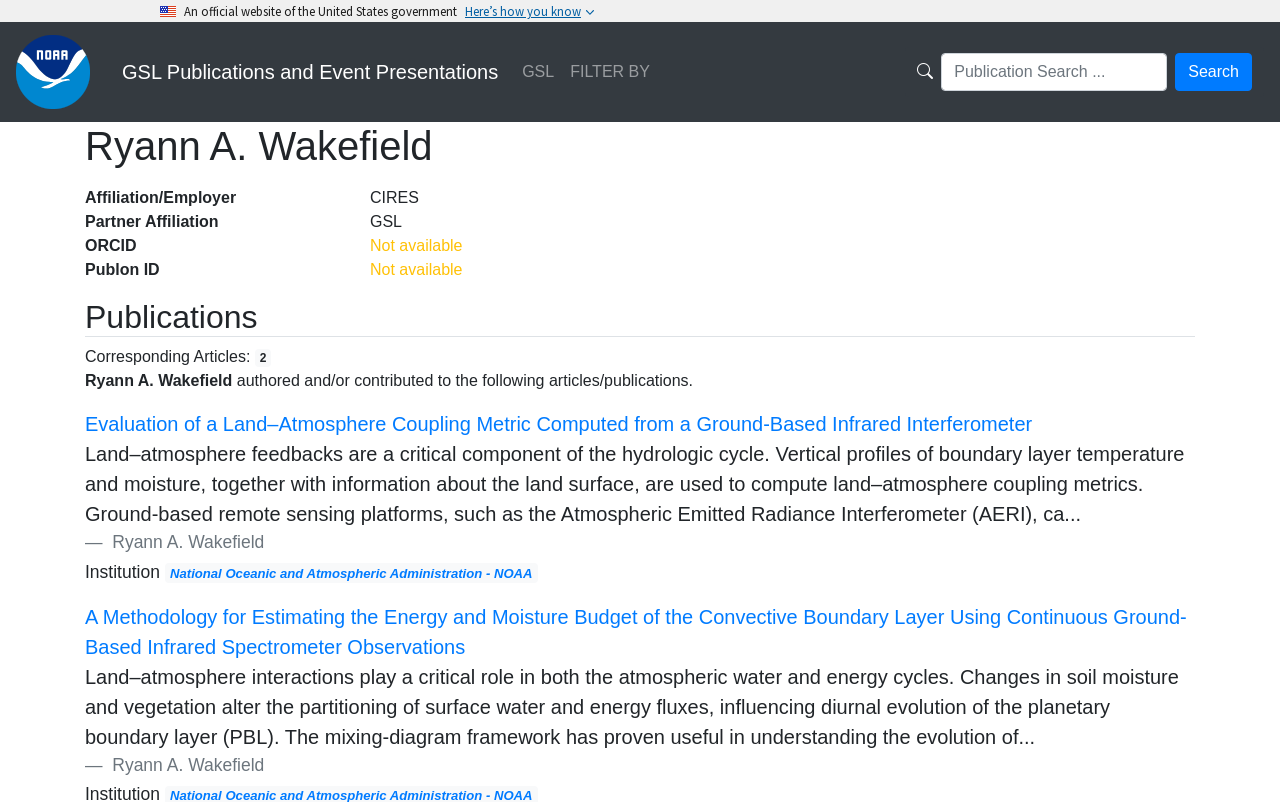What is the affiliation of Ryann A. Wakefield?
Based on the image, answer the question with as much detail as possible.

I found the answer by looking at the section that lists the author's information, where it says 'Affiliation/Employer' and then 'CIRES'.